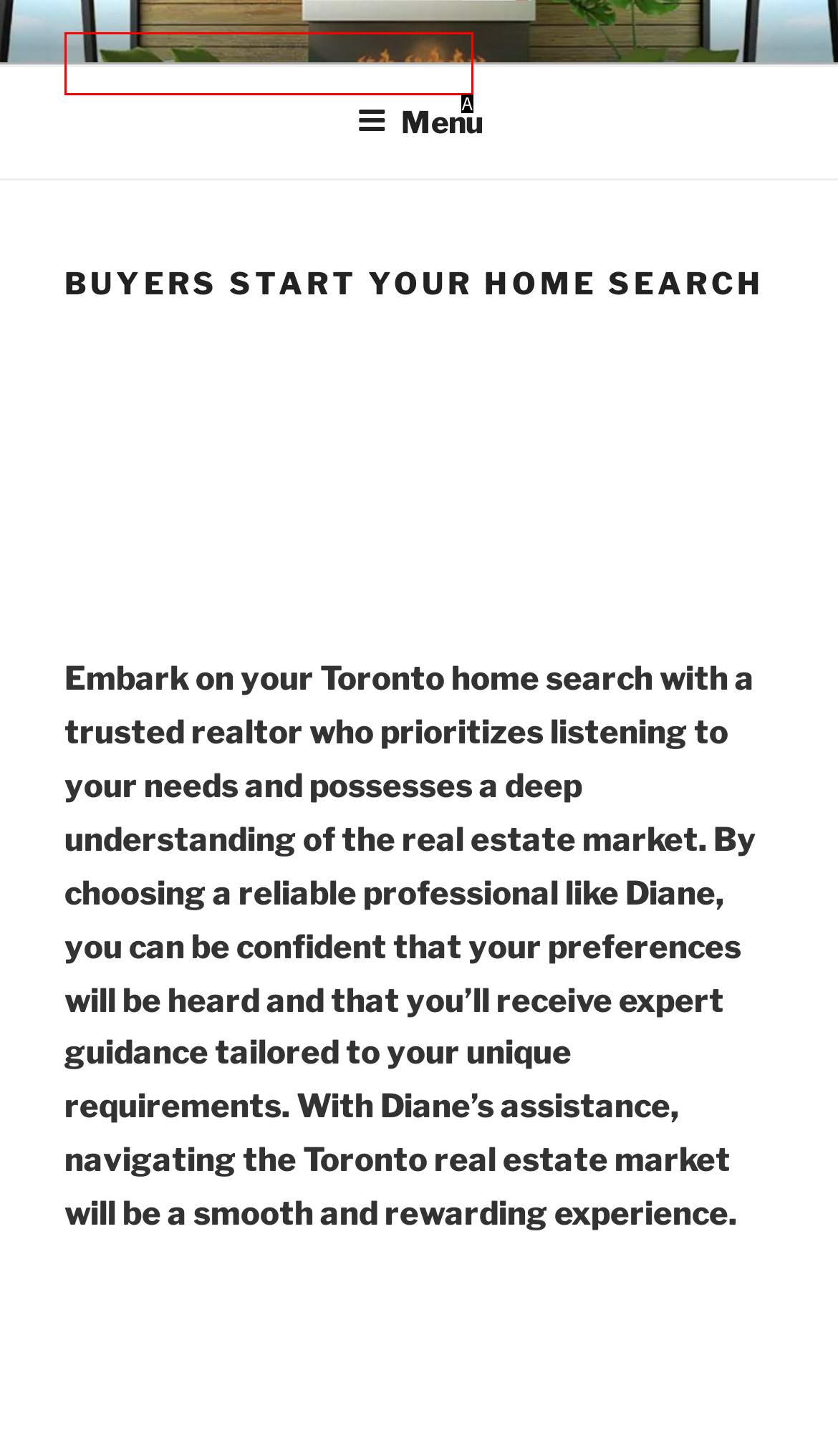From the given options, find the HTML element that fits the description: Diane Plant. Reply with the letter of the chosen element.

A